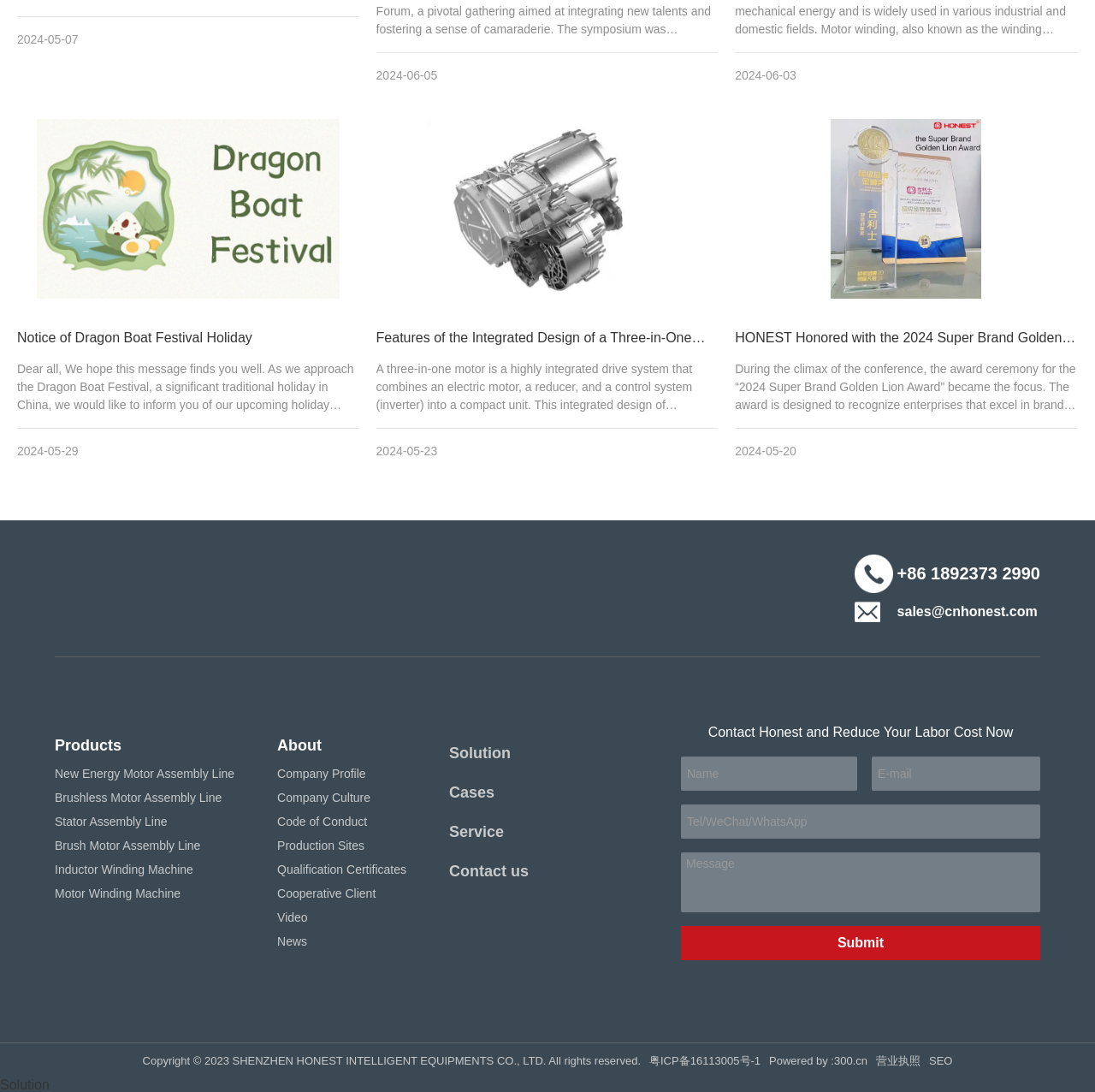Locate the coordinates of the bounding box for the clickable region that fulfills this instruction: "Submit the contact form".

[0.622, 0.848, 0.95, 0.879]